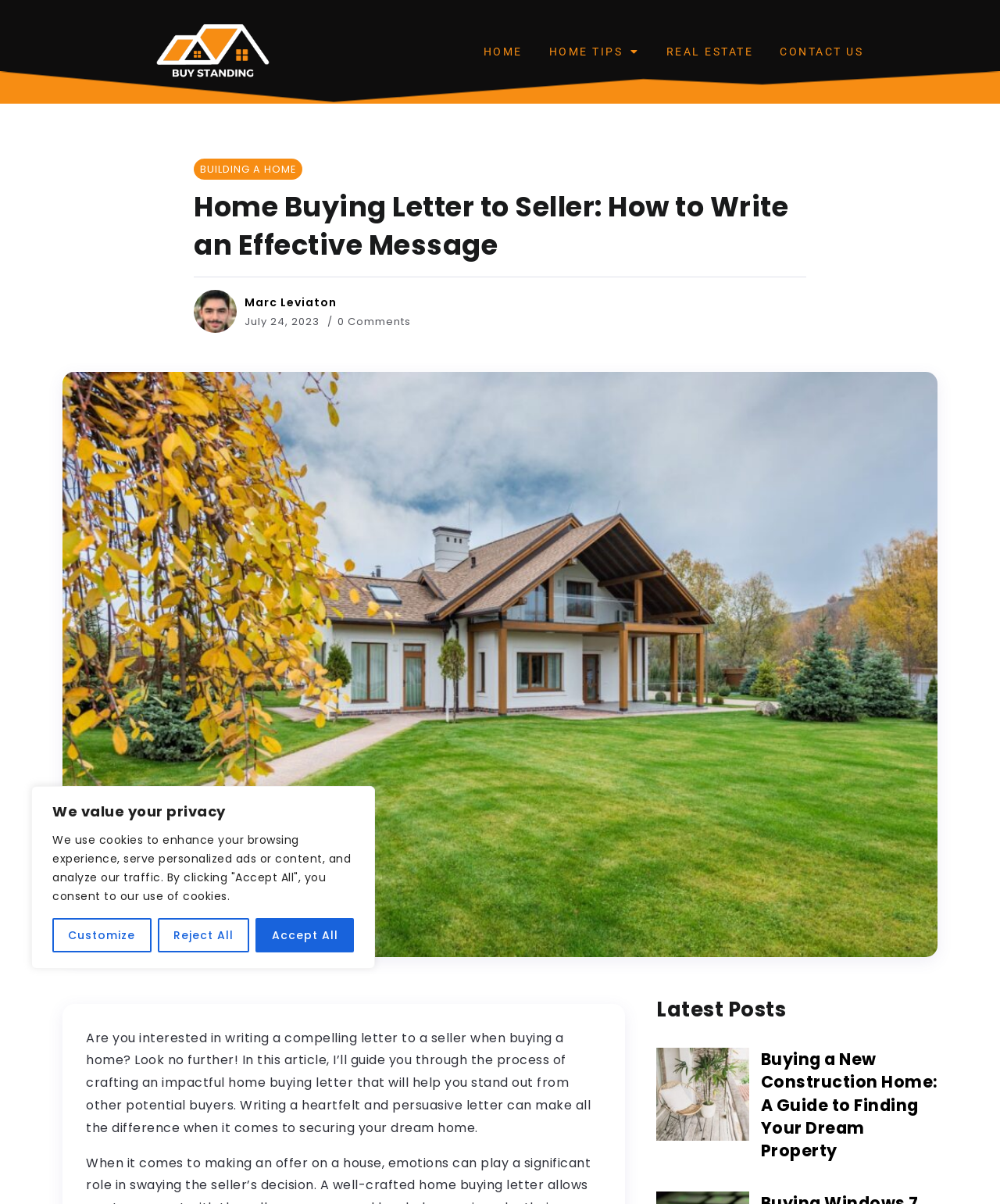Based on the image, please respond to the question with as much detail as possible:
What is the author of the current article?

I found the author's name by looking at the section below the main heading, where it says 'Marc Leviaton' with a date 'July 24, 2023' next to it, indicating that Marc Leviaton is the author of the current article.